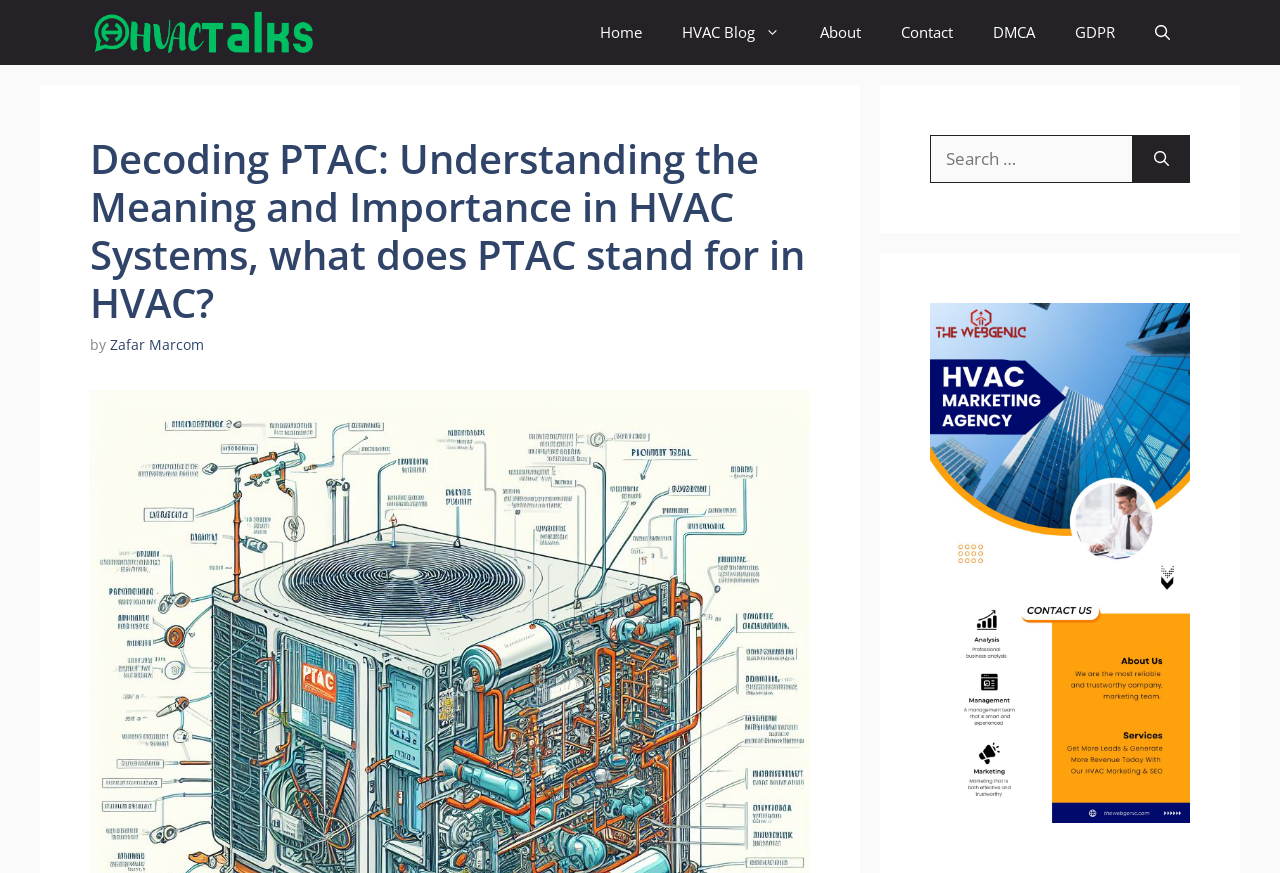Determine the bounding box coordinates for the clickable element to execute this instruction: "Visit CFOtech". Provide the coordinates as four float numbers between 0 and 1, i.e., [left, top, right, bottom].

None